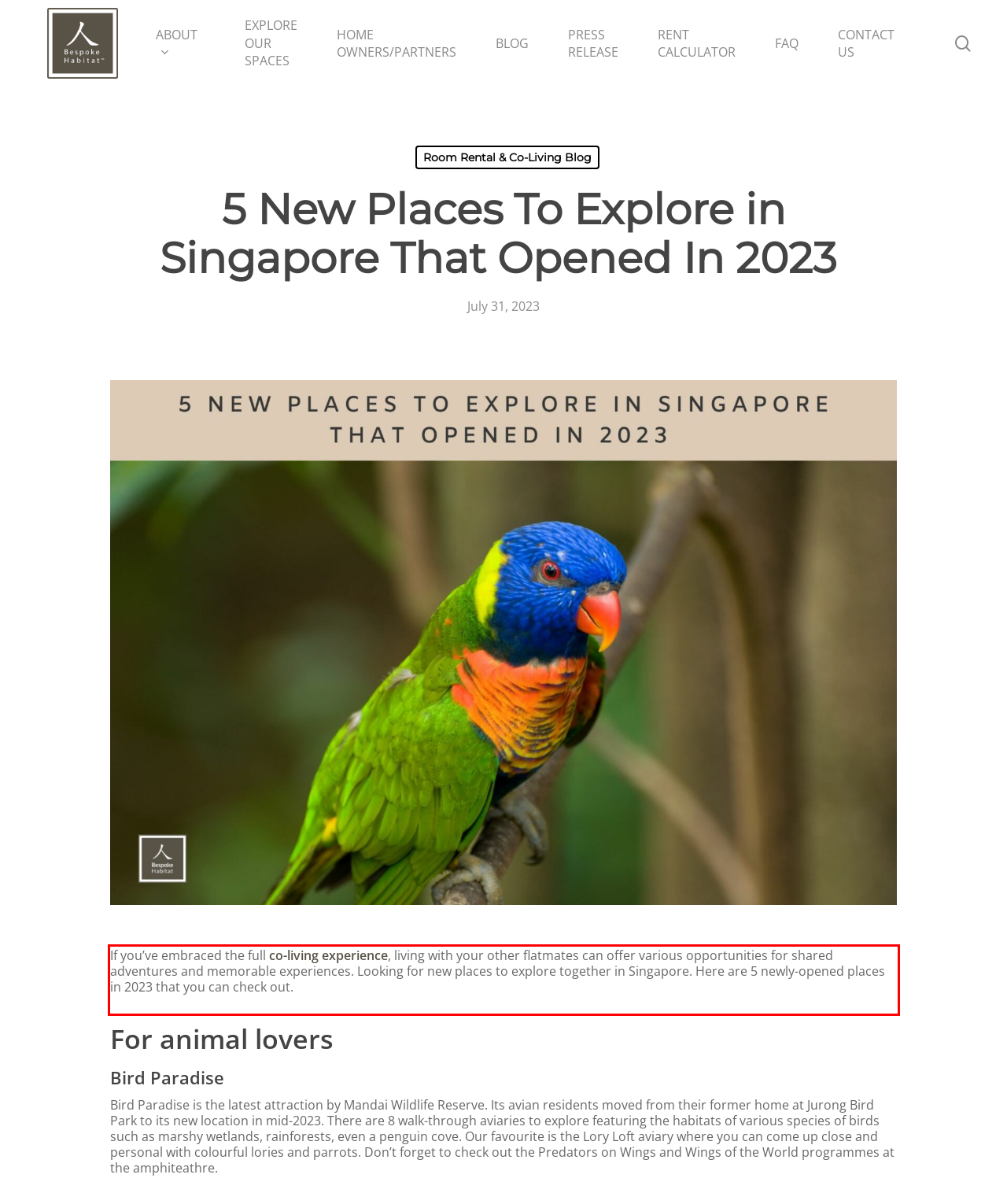Examine the webpage screenshot and use OCR to recognize and output the text within the red bounding box.

If you’ve embraced the full co-living experience, living with your other flatmates can offer various opportunities for shared adventures and memorable experiences. Looking for new places to explore together in Singapore. Here are 5 newly-opened places in 2023 that you can check out.